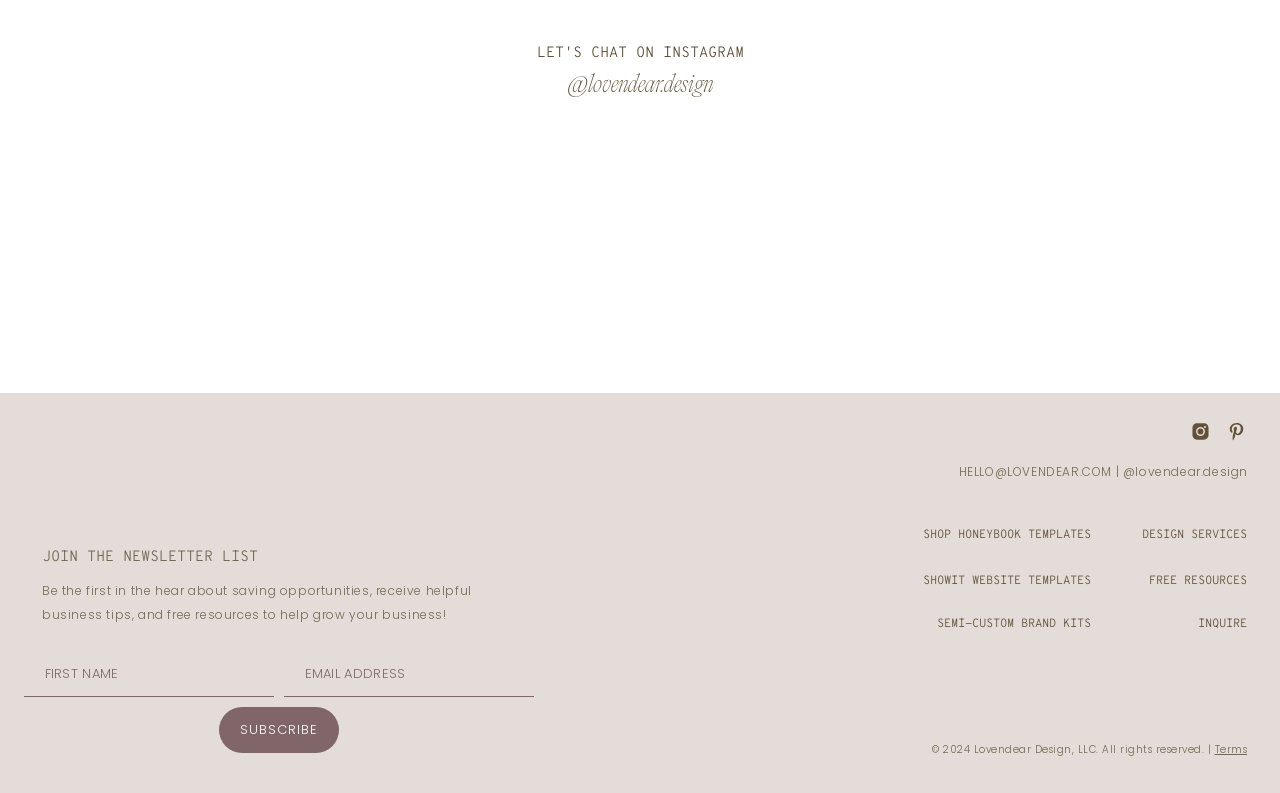Given the element description Let's Chat on Instagram, specify the bounding box coordinates of the corresponding UI element in the format (top-left x, top-left y, bottom-right x, bottom-right y). All values must be between 0 and 1.

[0.367, 0.052, 0.634, 0.081]